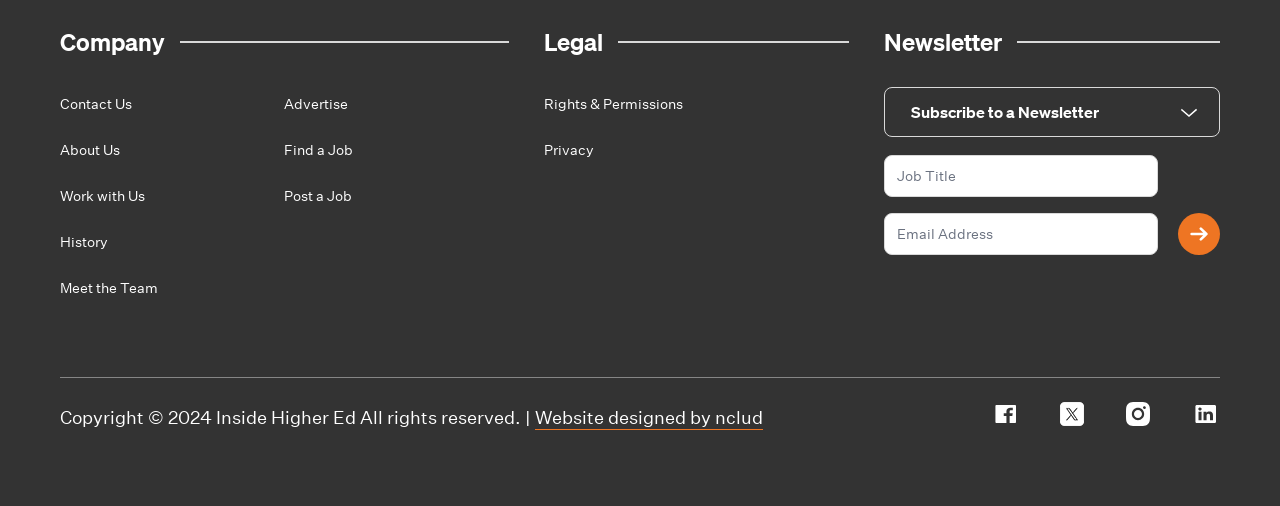How many social media links are present at the bottom of the page?
Refer to the screenshot and deliver a thorough answer to the question presented.

At the bottom of the page, there are four social media links: 'Inside Higher Ed Facebook', 'Inside Higher Ed on X / Twitter', 'Inside Higher Ed Instagram', and 'Inside Higher Ed Linkedin'. Each of these links has an associated image.